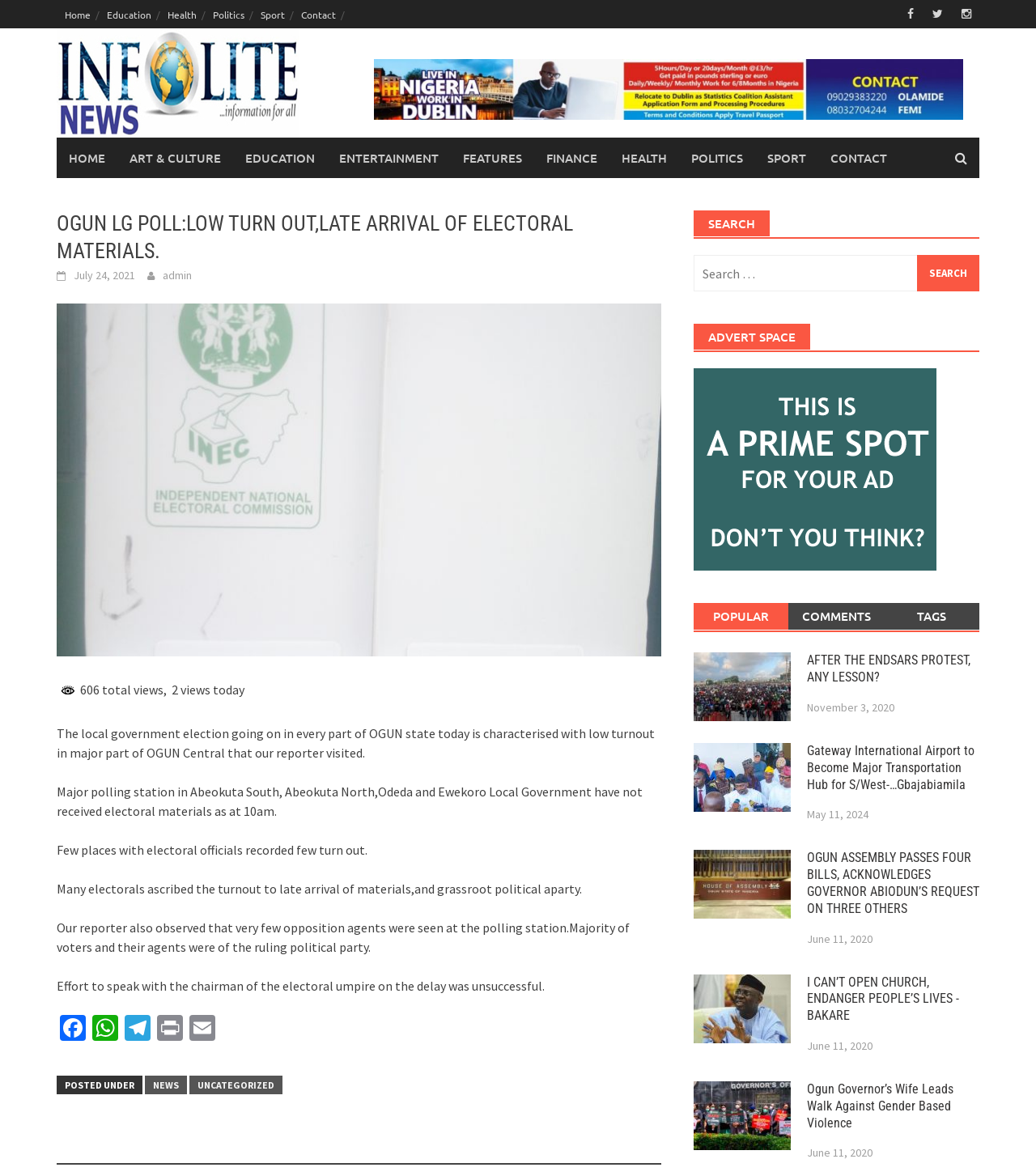Specify the bounding box coordinates (top-left x, top-left y, bottom-right x, bottom-right y) of the UI element in the screenshot that matches this description: Art & culture

[0.113, 0.117, 0.225, 0.151]